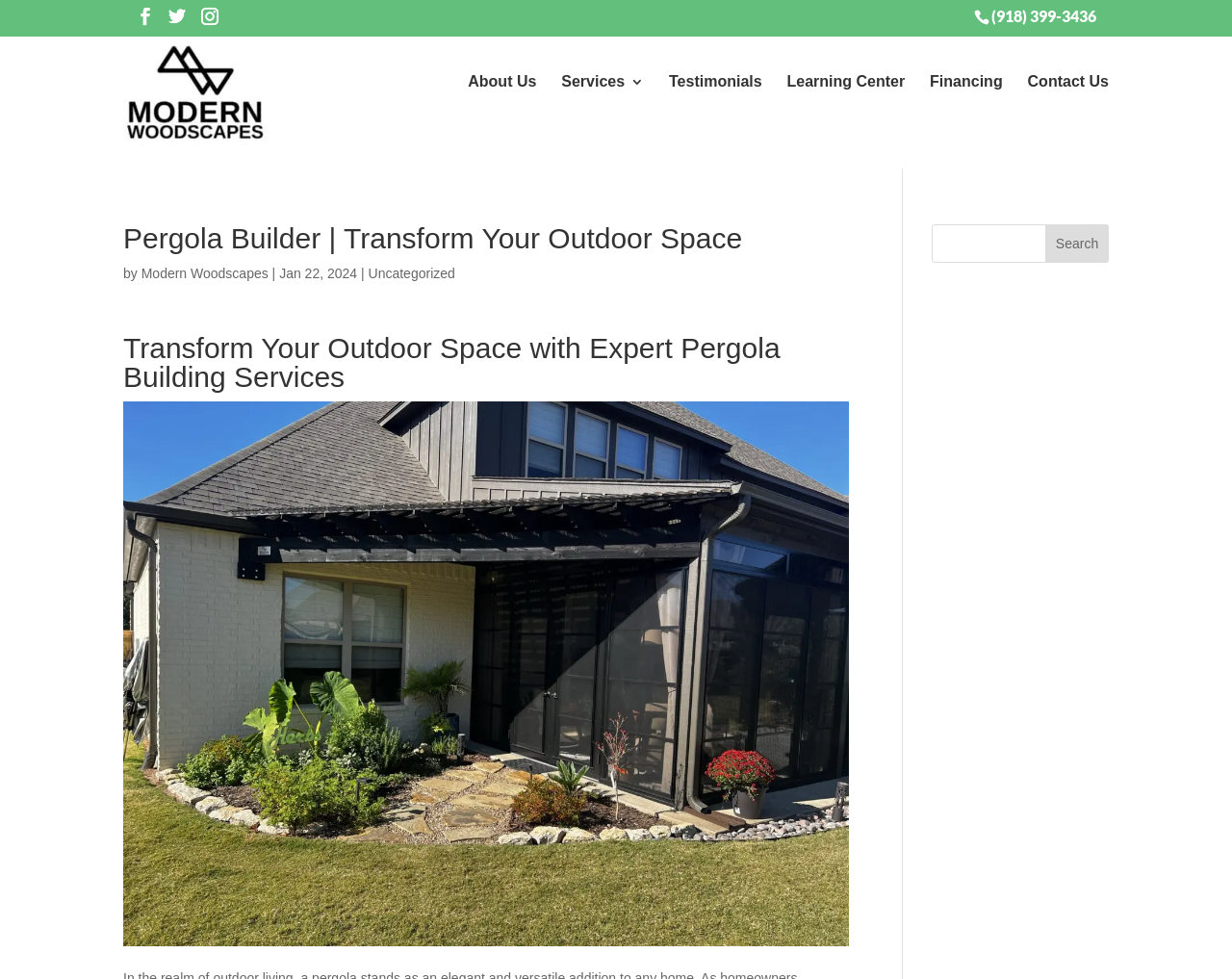Identify the bounding box of the UI component described as: "name="s"".

[0.756, 0.224, 0.9, 0.263]